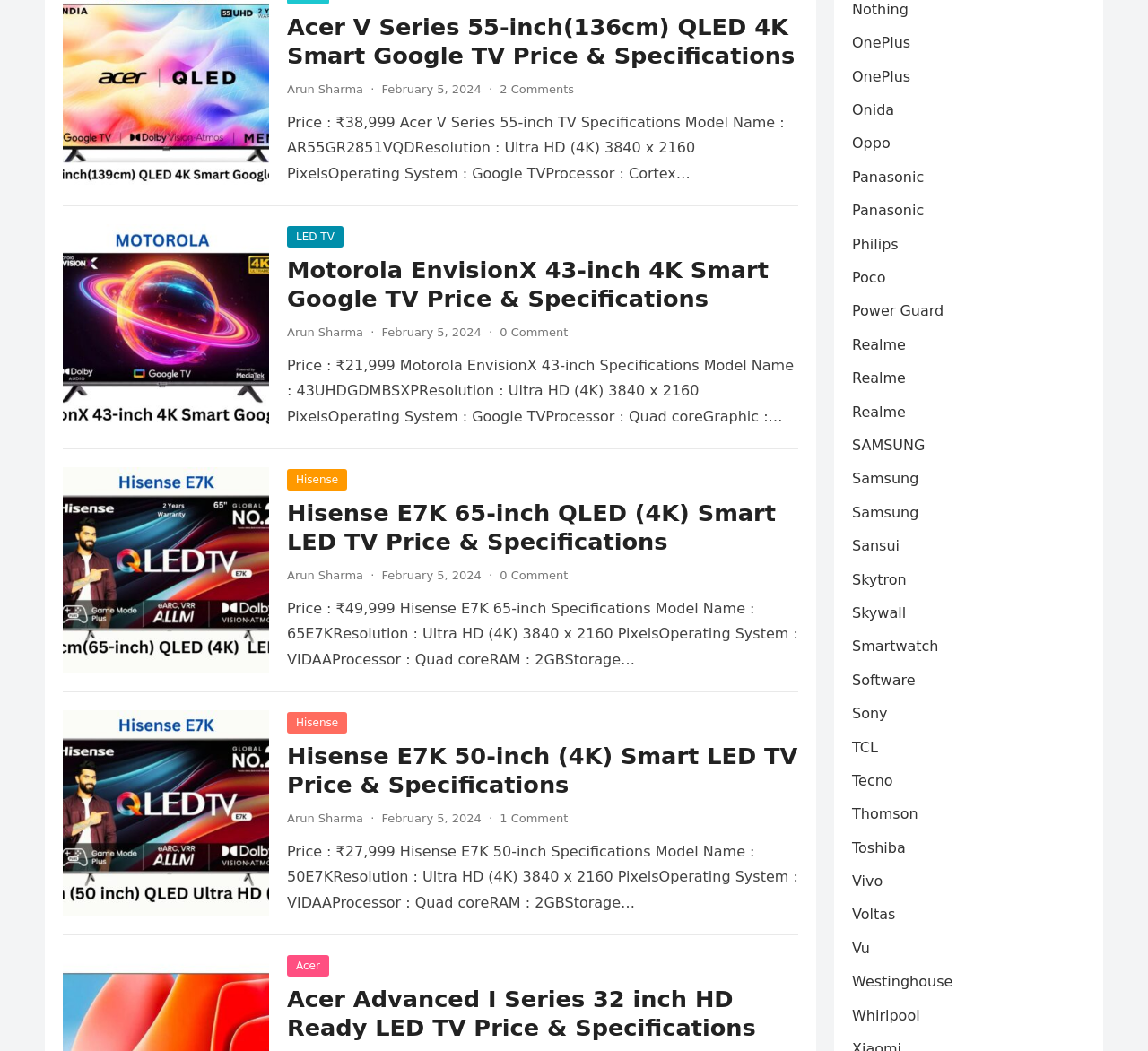Identify the bounding box coordinates of the section to be clicked to complete the task described by the following instruction: "Check price of Hisense E7K 65-inch QLED TV". The coordinates should be four float numbers between 0 and 1, formatted as [left, top, right, bottom].

[0.25, 0.57, 0.695, 0.636]